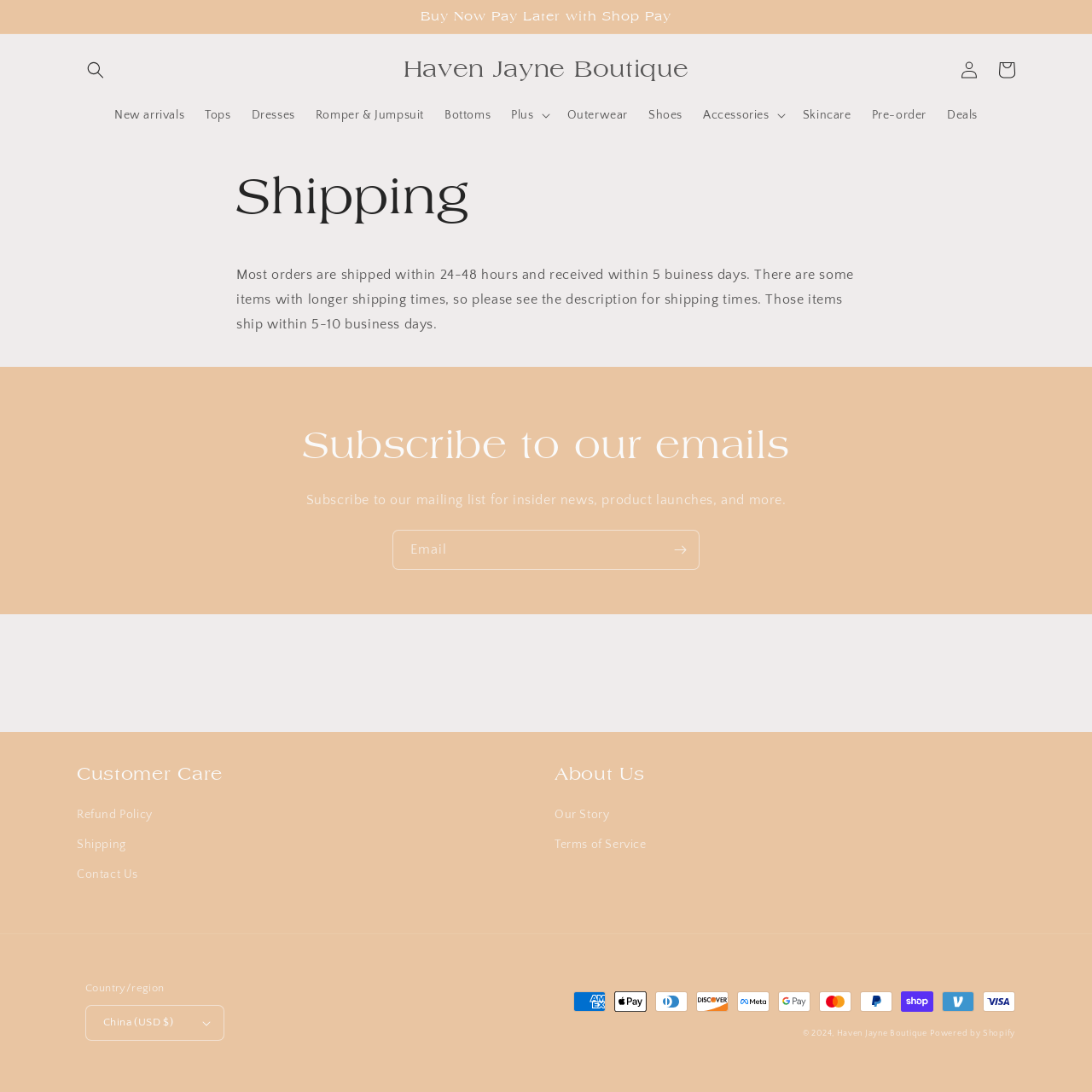Describe every aspect of the webpage comprehensively.

The webpage is about Haven Jayne Boutique, an online shopping platform. At the top, there is an announcement section with a "Buy Now Pay Later with Shop Pay" message. Below it, there is a search button and a link to the boutique's homepage. 

To the right of the search button, there is a navigation menu with links to different categories, including "New Arrivals", "Tops", "Dresses", "Romper & Jumpsuit", "Bottoms", "Outerwear", "Shoes", "Accessories", "Skincare", "Pre-order", and "Deals". 

Below the navigation menu, there is a main section with a heading "Shipping" and a paragraph explaining the shipping policy. Most orders are shipped within 24-48 hours and received within 5 business days, but some items have longer shipping times. 

To the right of the shipping policy, there is a section to subscribe to the boutique's emails, with a heading "Subscribe to our emails" and a text box to enter an email address. 

At the bottom of the page, there is a customer care section with links to "Refund Policy", "Shipping", and "Contact Us". Next to it, there is an "About Us" section with links to "Our Story" and "Terms of Service". 

Further down, there is a section to select a country or region, with a default option of "China (USD $)". Below it, there are images of various payment methods accepted by the boutique, including American Express, Apple Pay, Diners Club, Discover, Meta Pay, Google Pay, Mastercard, PayPal, Shop Pay, Venmo, and Visa. 

Finally, at the very bottom of the page, there is a copyright notice "© 2024" and links to "Haven Jayne Boutique" and "Powered by Shopify".